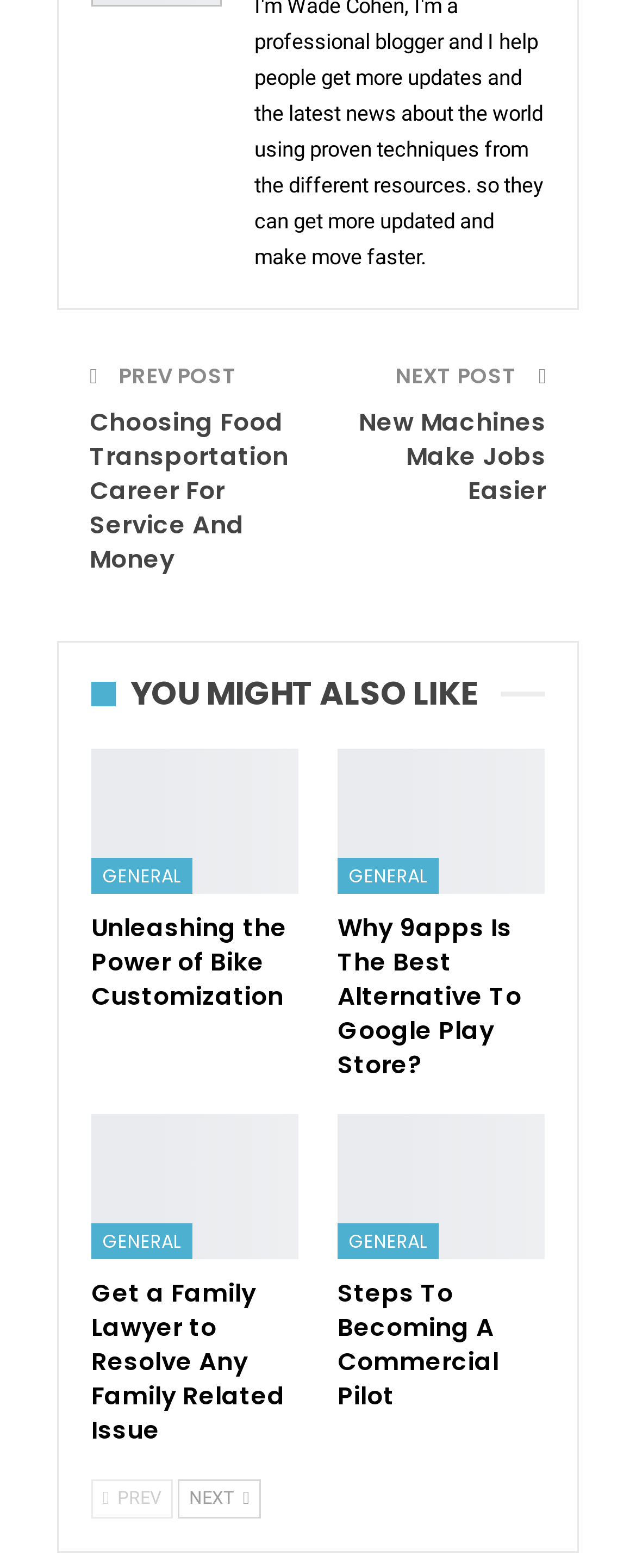What is the next post about?
Provide a fully detailed and comprehensive answer to the question.

The next post is about 'New Machines Make Jobs Easier' as indicated by the link with the text 'New Machines Make Jobs Easier' on the webpage.